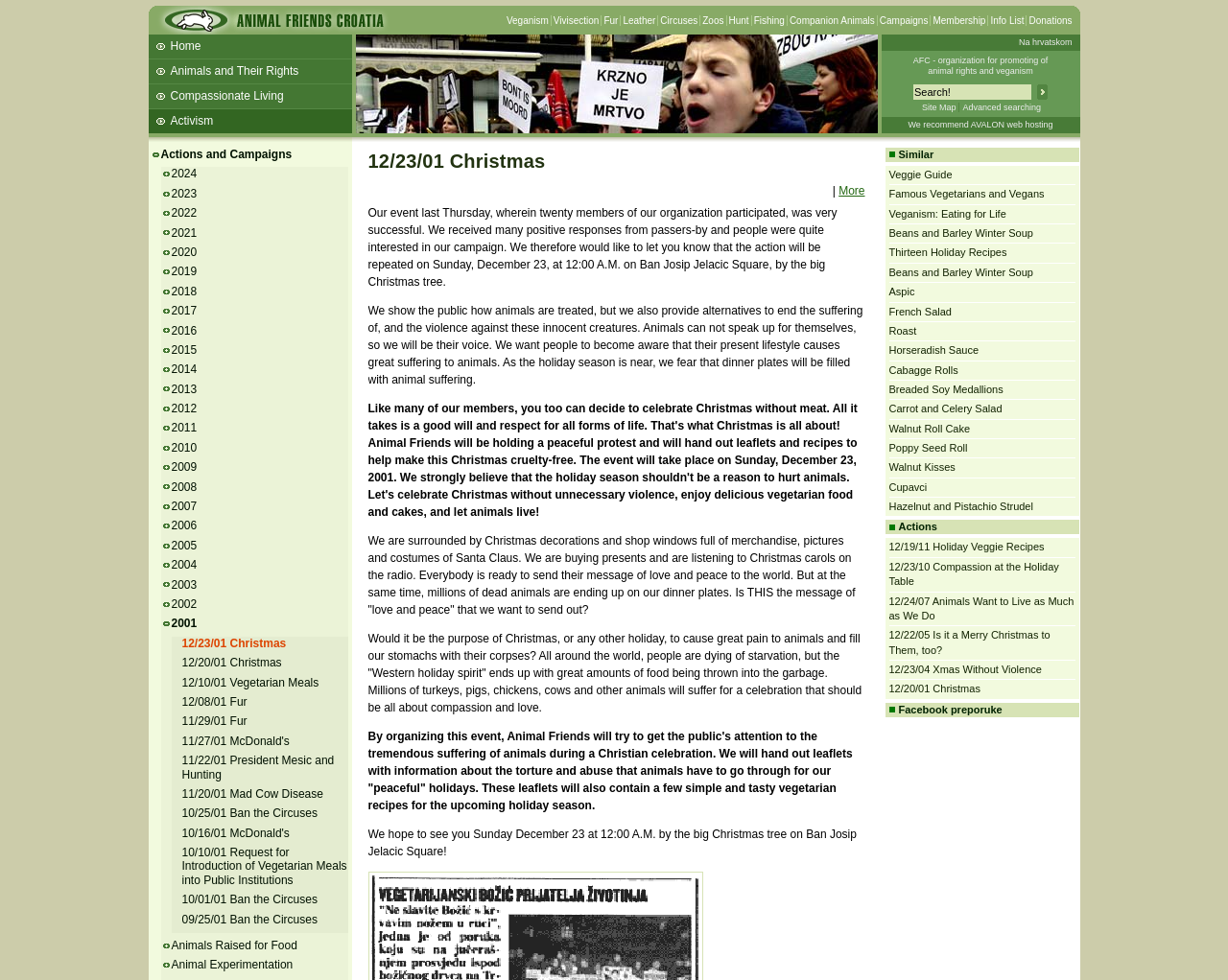Identify the bounding box for the UI element that is described as follows: "12/23/01 Christmas".

[0.148, 0.649, 0.235, 0.663]